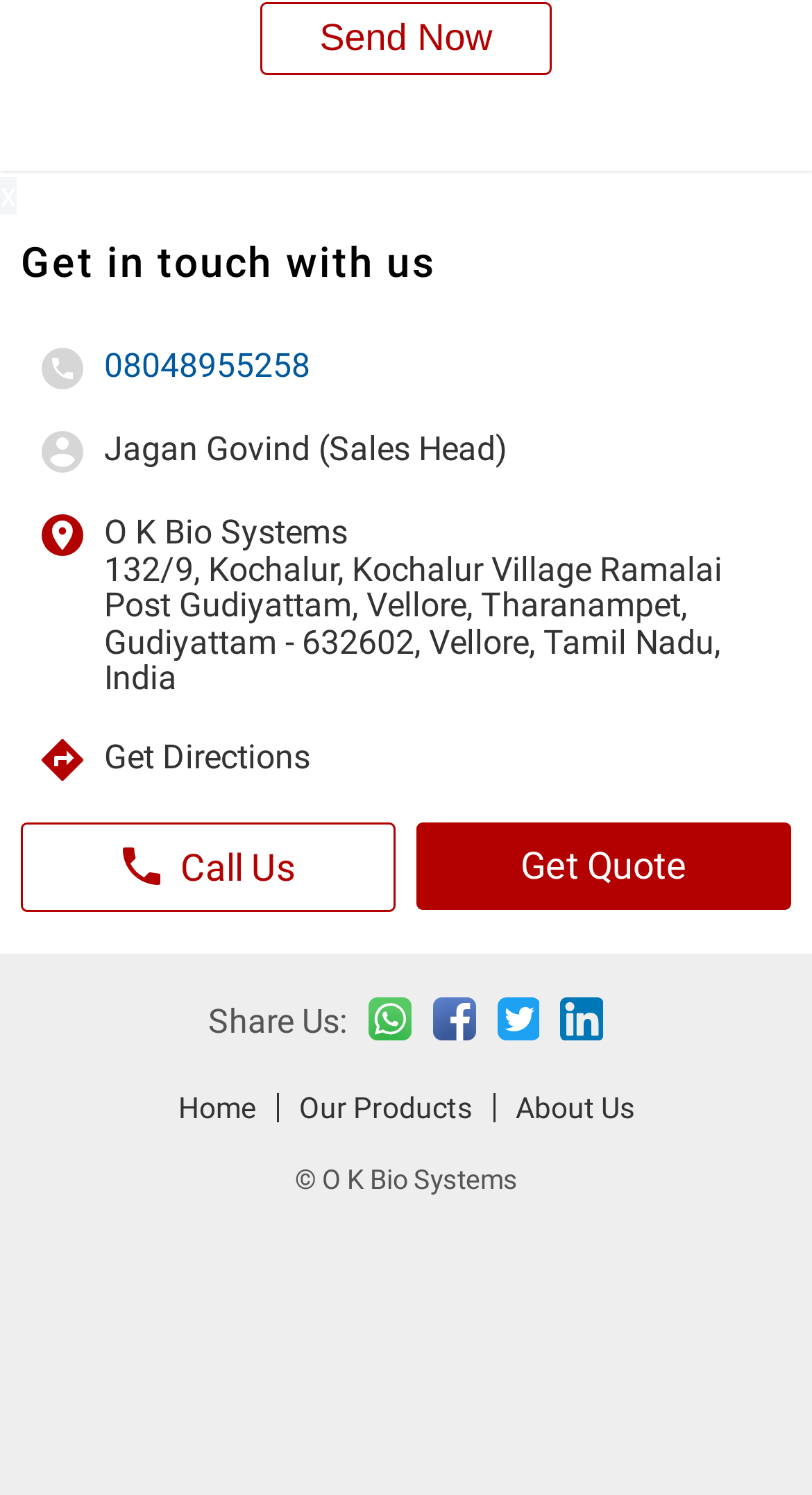Find the bounding box coordinates of the clickable region needed to perform the following instruction: "Click the 'Send Now' button". The coordinates should be provided as four float numbers between 0 and 1, i.e., [left, top, right, bottom].

[0.321, 0.001, 0.679, 0.05]